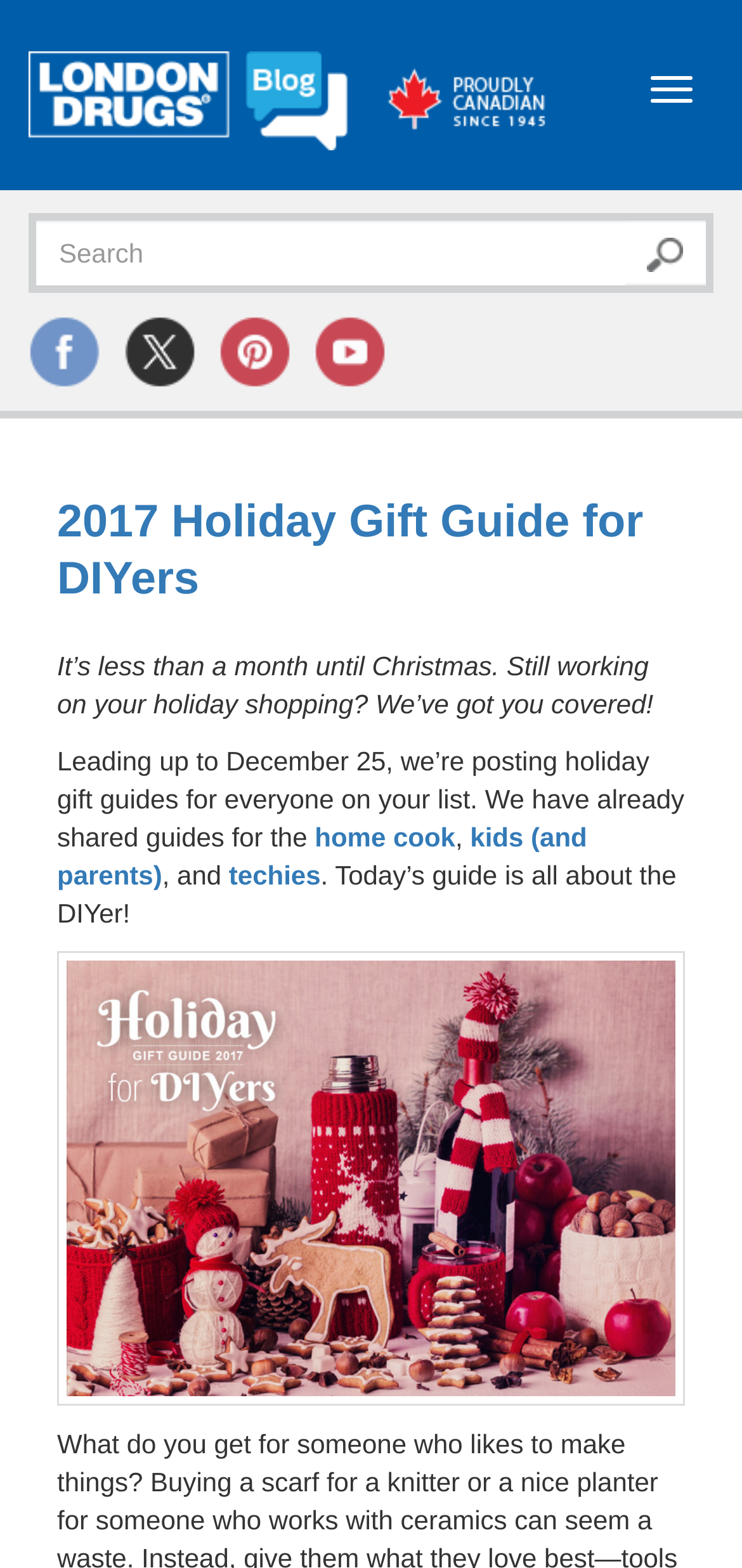What is the name of the blog?
Offer a detailed and exhaustive answer to the question.

The name of the blog can be found in the top-left corner of the webpage, where it says 'London Drugs Blog' in a link format.